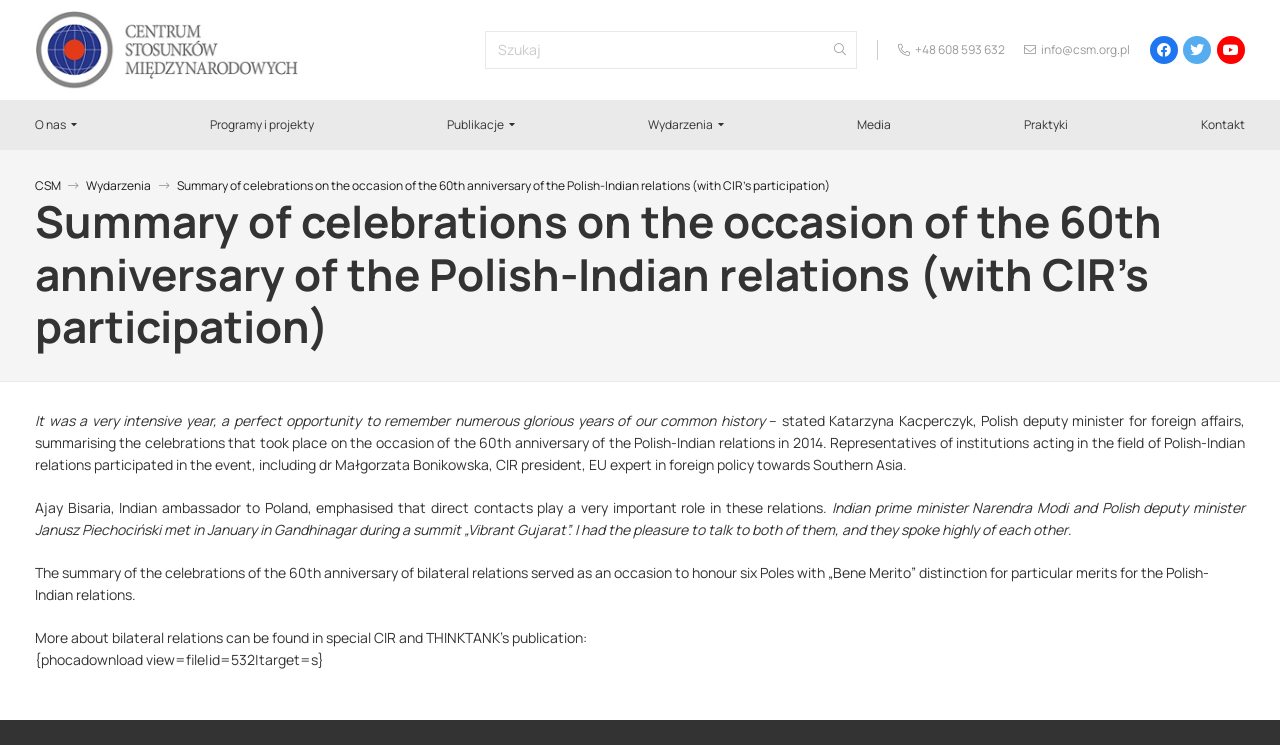What is the name of the publication about bilateral relations?
Respond to the question with a well-detailed and thorough answer.

The webpage mentions that more about bilateral relations can be found in special CIR and THINKTANK’s publication, which is evident from the text.